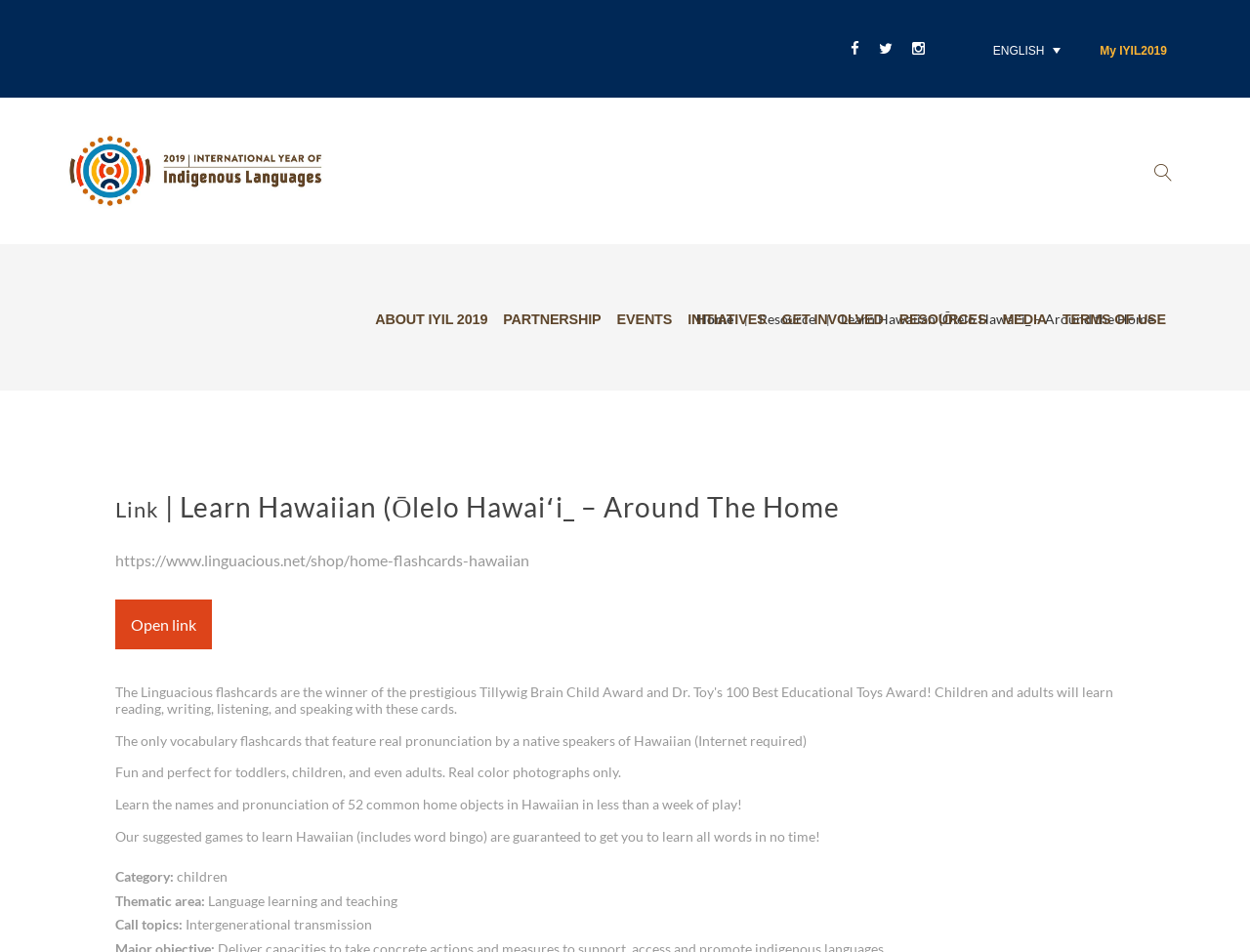What is the main heading displayed on the webpage? Please provide the text.

Link | Learn Hawaiian (Ōlelo Hawaiʻi_ – Around The Home